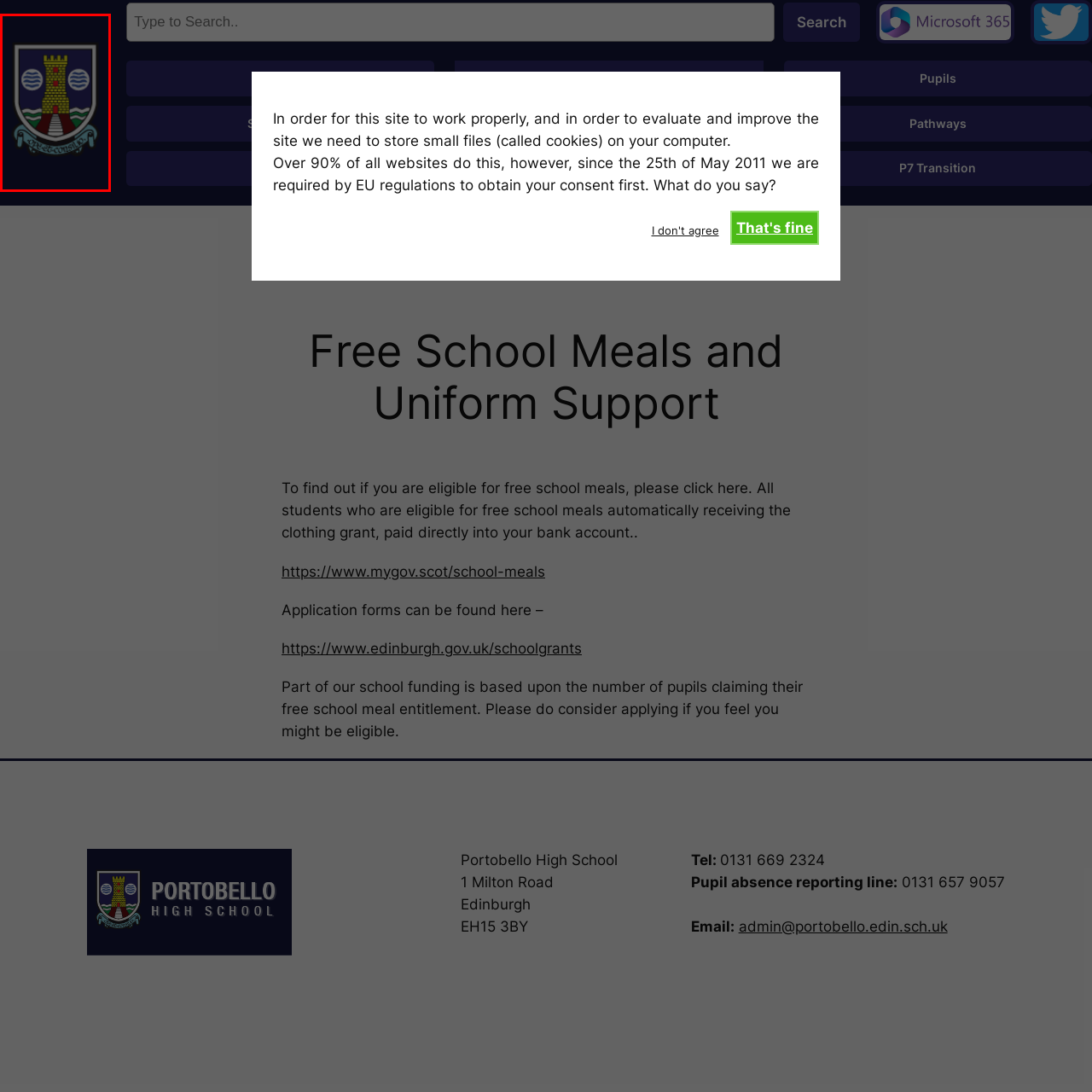What represents the coastal location of the school?
View the image highlighted by the red bounding box and provide your answer in a single word or a brief phrase.

waves